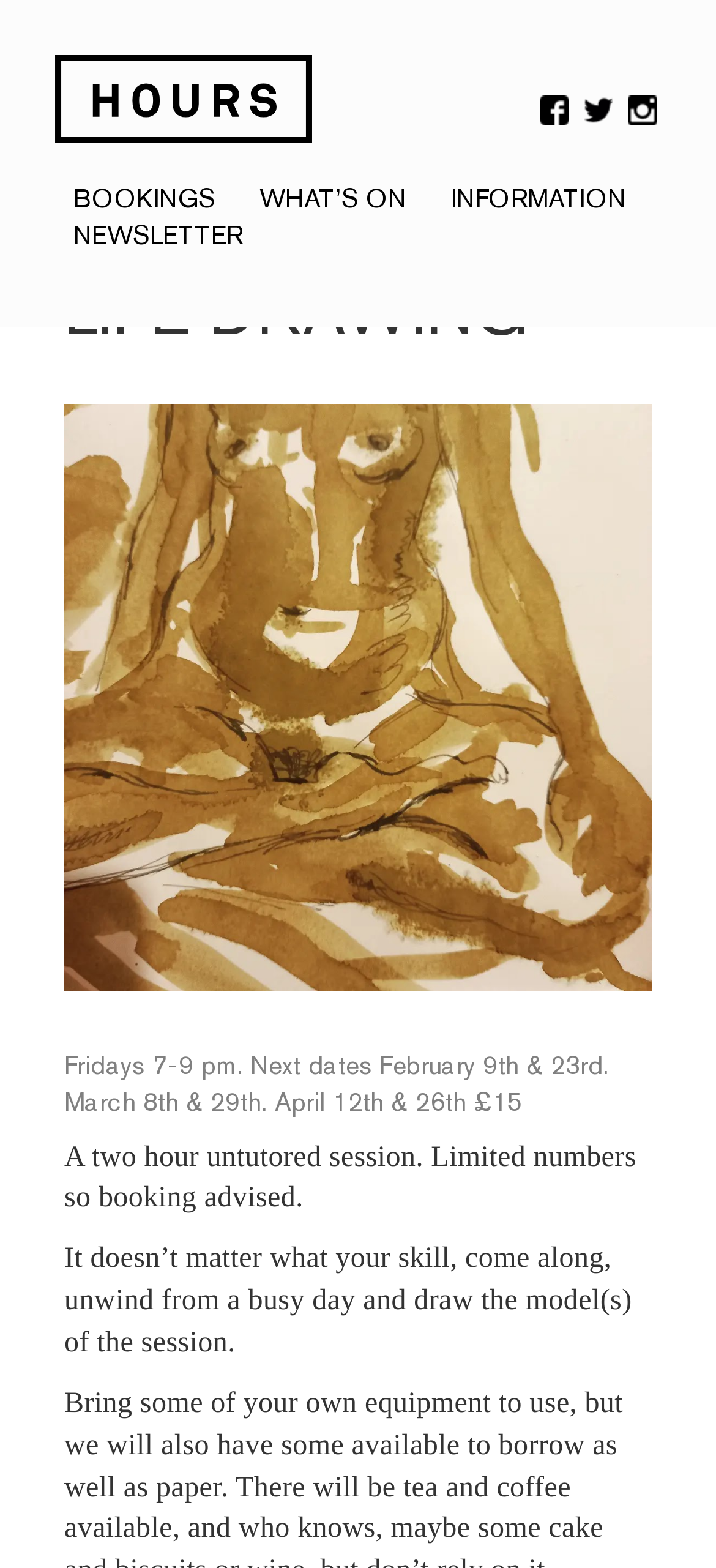Is booking advised for the life drawing session?
Please respond to the question thoroughly and include all relevant details.

According to the static text 'A two hour untutored session. Limited numbers so booking advised.', it is recommended to book in advance for the life drawing session due to limited numbers.